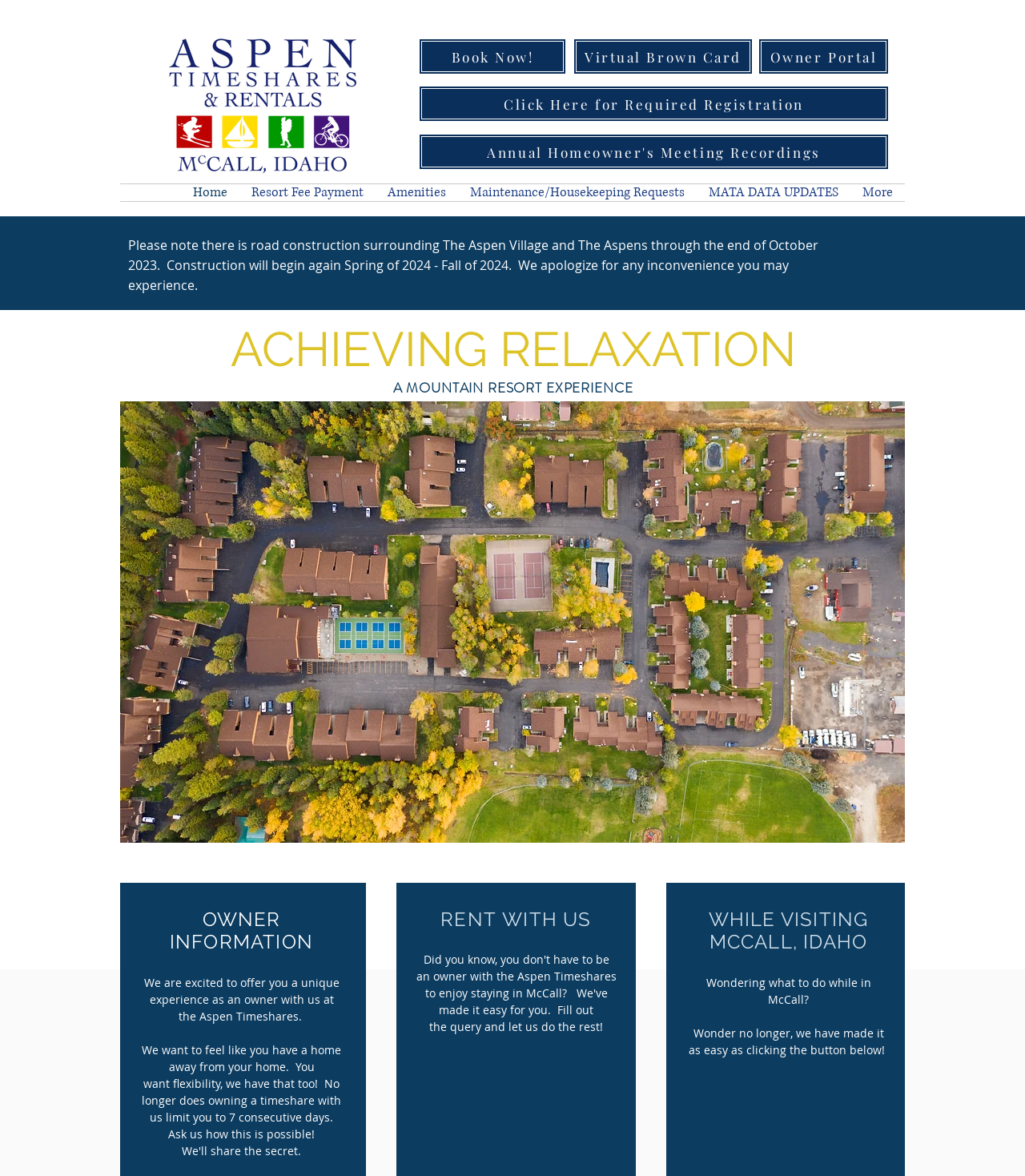What is the name of the resort? Please answer the question using a single word or phrase based on the image.

Aspen Timeshares